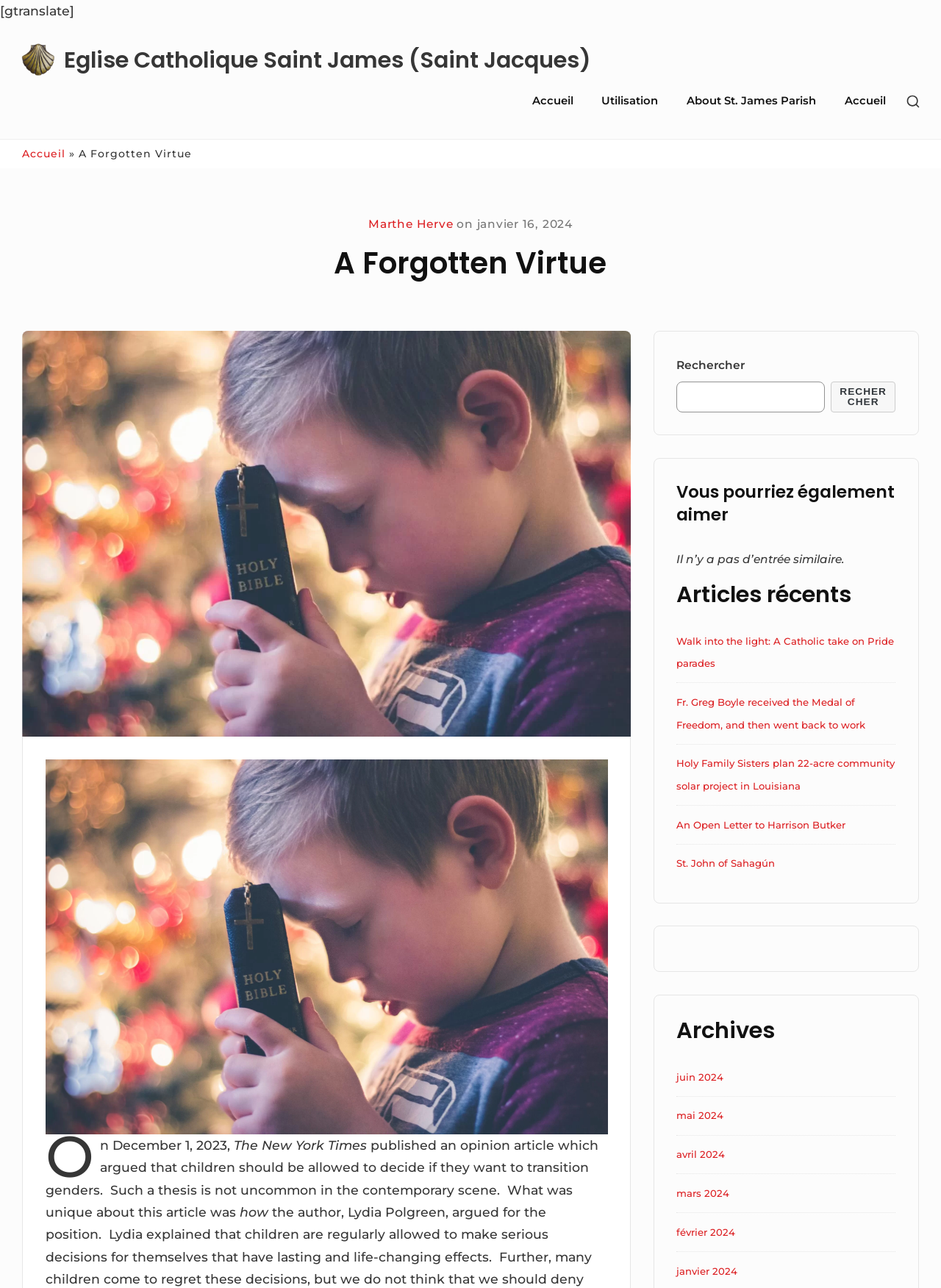Bounding box coordinates are specified in the format (top-left x, top-left y, bottom-right x, bottom-right y). All values are floating point numbers bounded between 0 and 1. Please provide the bounding box coordinate of the region this sentence describes: parent_node: RECHERCHER name="s"

[0.719, 0.296, 0.876, 0.32]